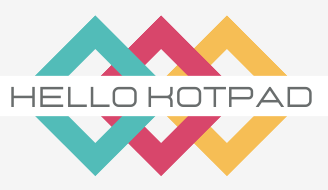Give a detailed account of the visual elements in the image.

The image features a vibrant logo for "Hello Kotpad," prominently displayed in the center. The logo consists of overlapping geometric shapes: a teal diamond, a pink diamond, and a yellow diamond, arranged in a visually appealing manner. The text "HELLO KOTPAD" is placed across the diamonds in a bold, modern font, highlighting the brand's name and enhancing its visibility against the colorful backdrop. This design not only captures attention with its bright colors and dynamic shapes but also conveys a sense of creativity and engagement, befitting an initiative aimed at fostering community and connection. This logo is aligned with the context of the Vegas Mall's "Beauty and Beyond" campaign, which celebrates women and their achievements.